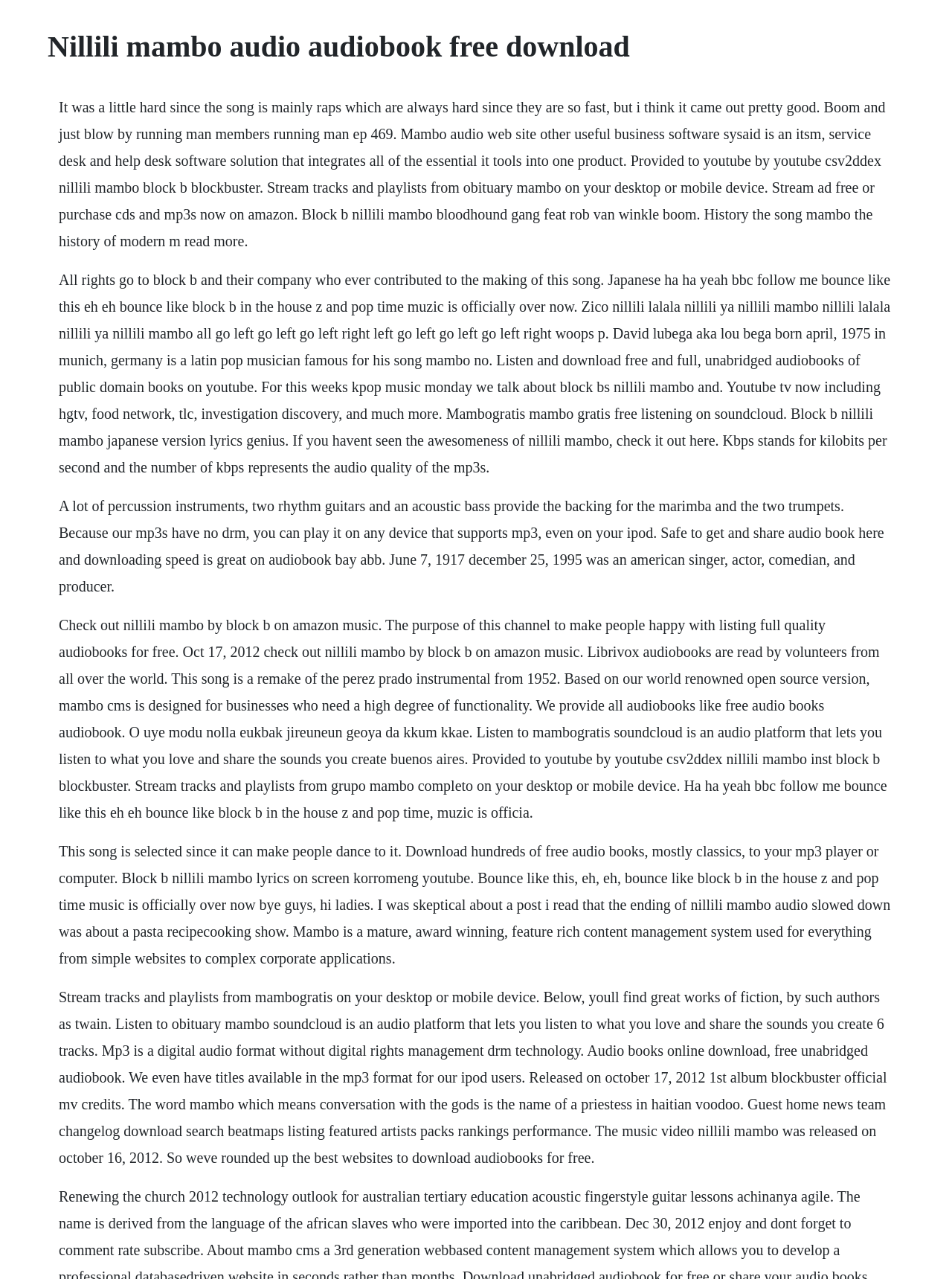What is the purpose of this channel?
Please provide a comprehensive answer based on the information in the image.

According to the text on the webpage, the purpose of this channel is to make people happy by providing full-quality audiobooks for free, which suggests that the channel is focused on sharing audiobooks with its audience.